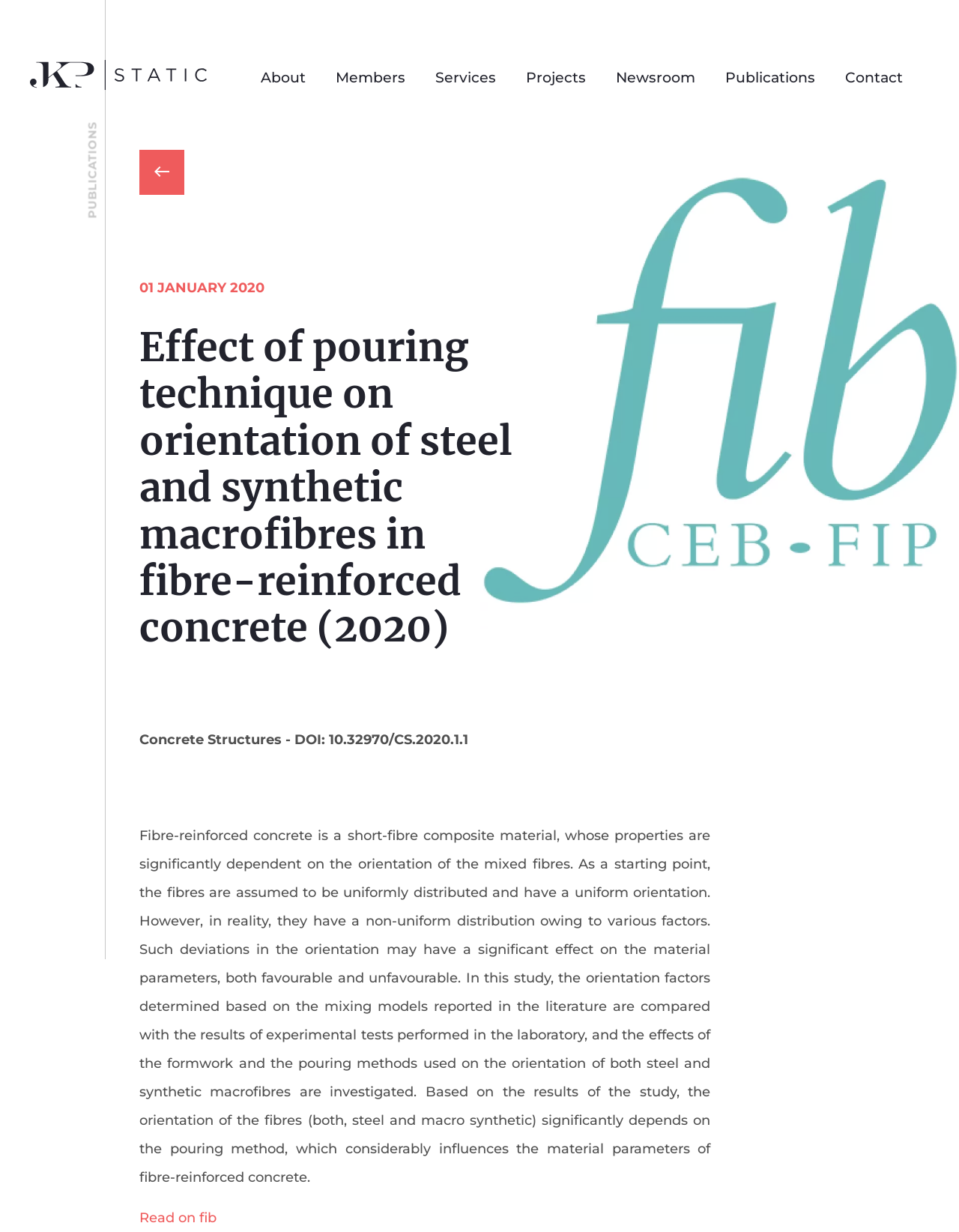Locate the bounding box coordinates of the area that needs to be clicked to fulfill the following instruction: "Visit Contact page". The coordinates should be in the format of four float numbers between 0 and 1, namely [left, top, right, bottom].

[0.881, 0.056, 0.941, 0.07]